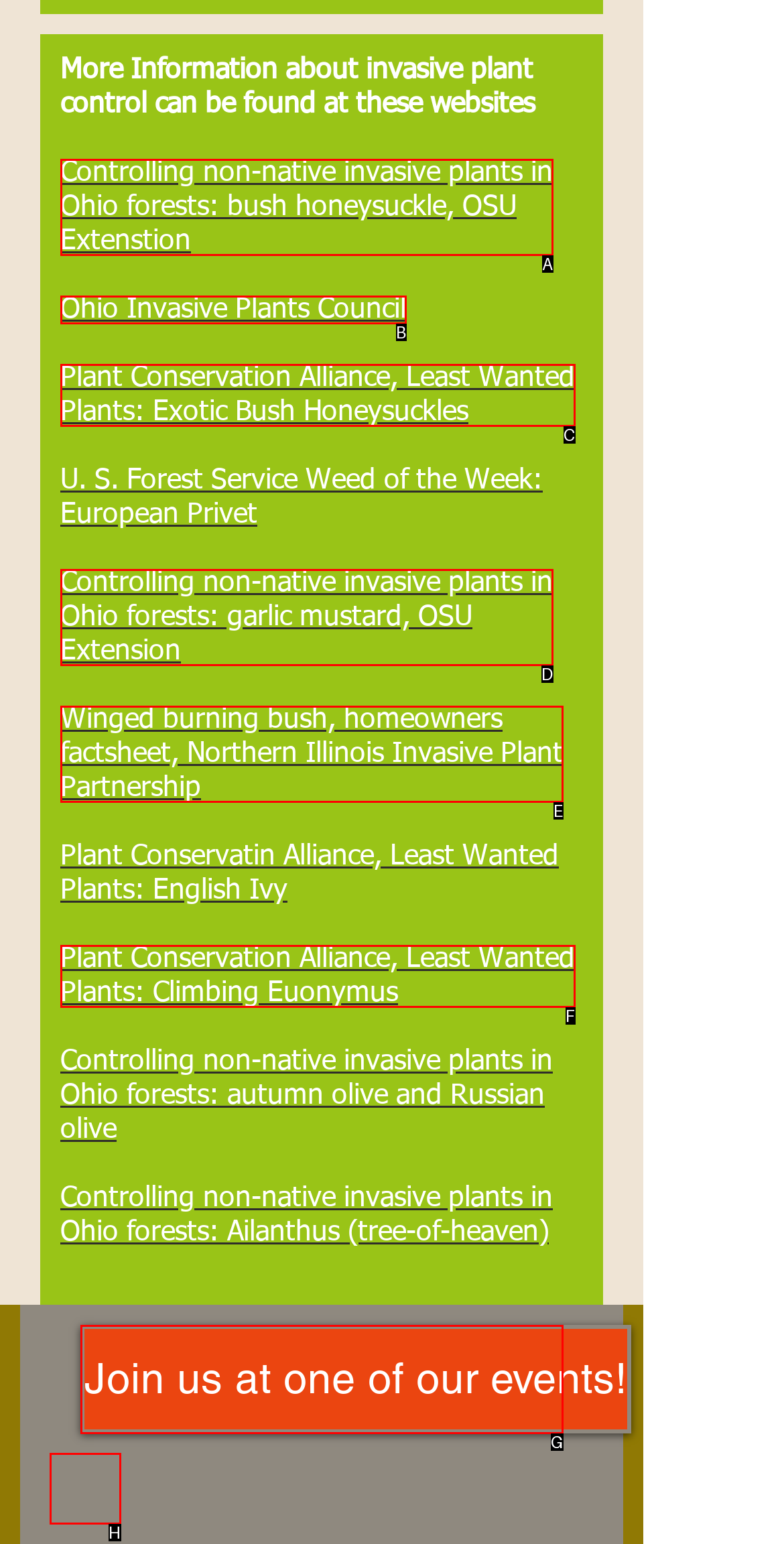What option should you select to complete this task: Visit our Facebook page? Indicate your answer by providing the letter only.

H